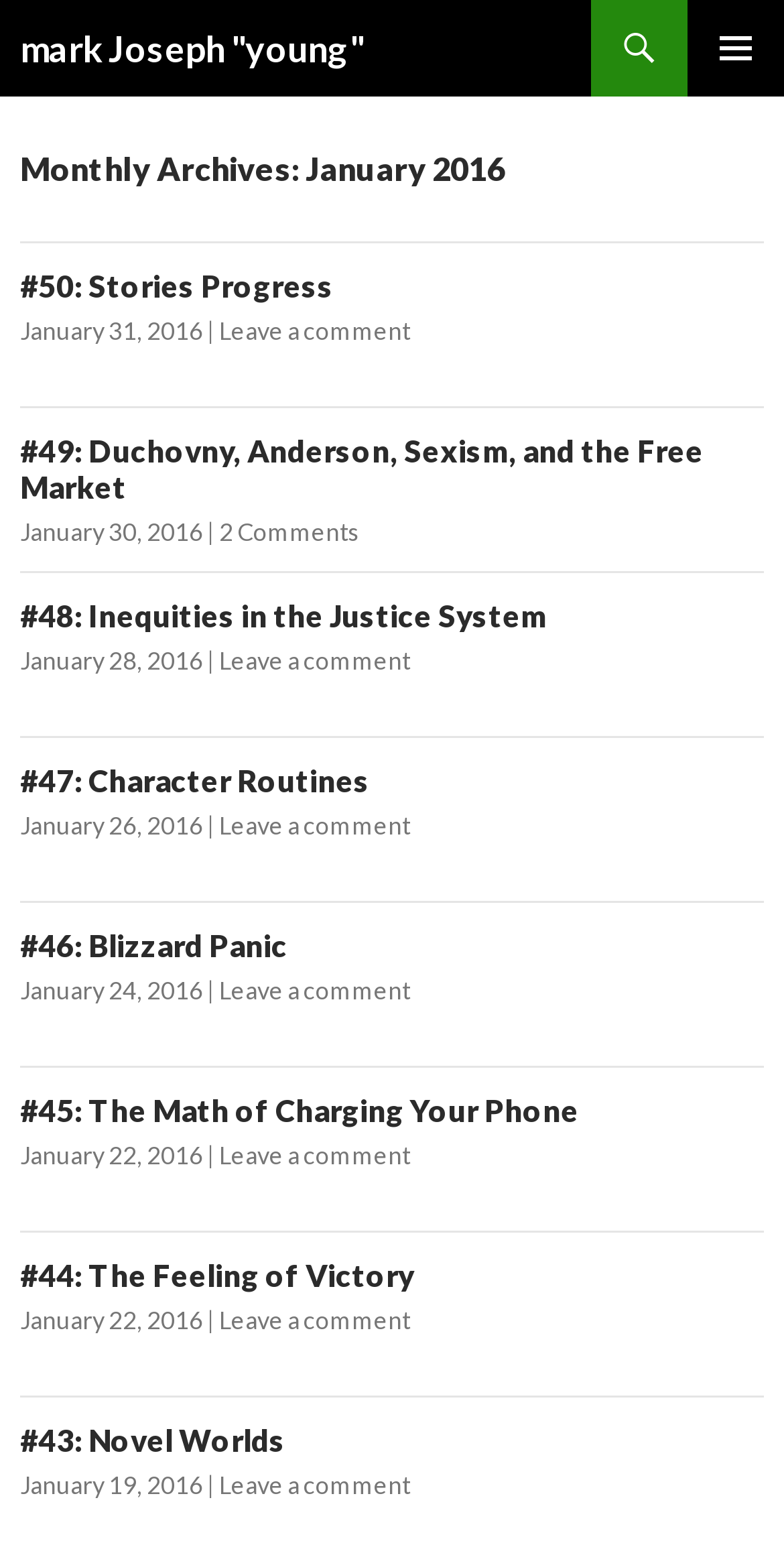Reply to the question below using a single word or brief phrase:
How many links are in the first article?

3